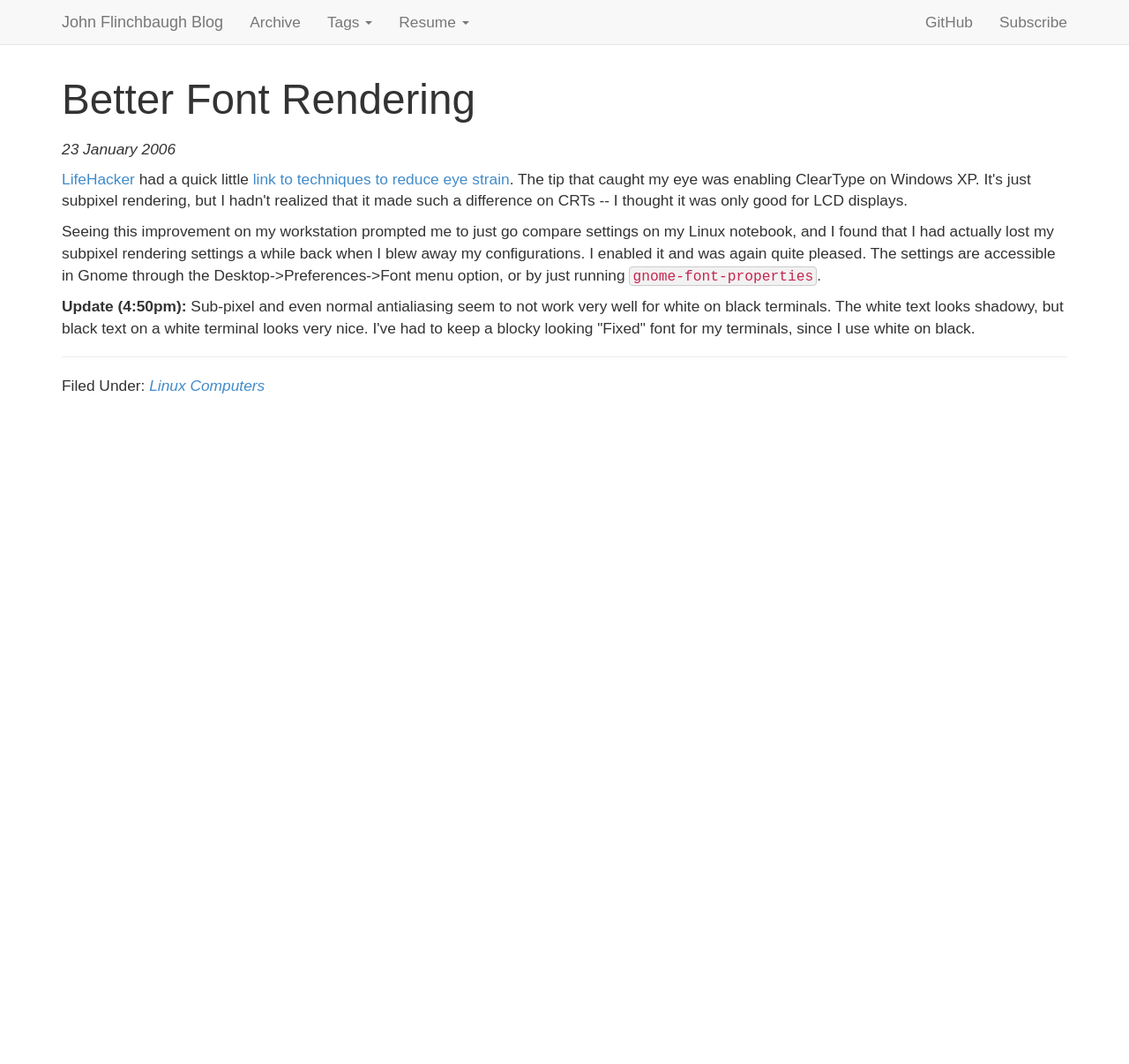Please examine the image and provide a detailed answer to the question: What are the two categories that this blog post is filed under?

I found the categories by looking at the link elements with the text 'Linux' and 'Computers' which are located below the separator element and are labeled as 'Filed Under'.